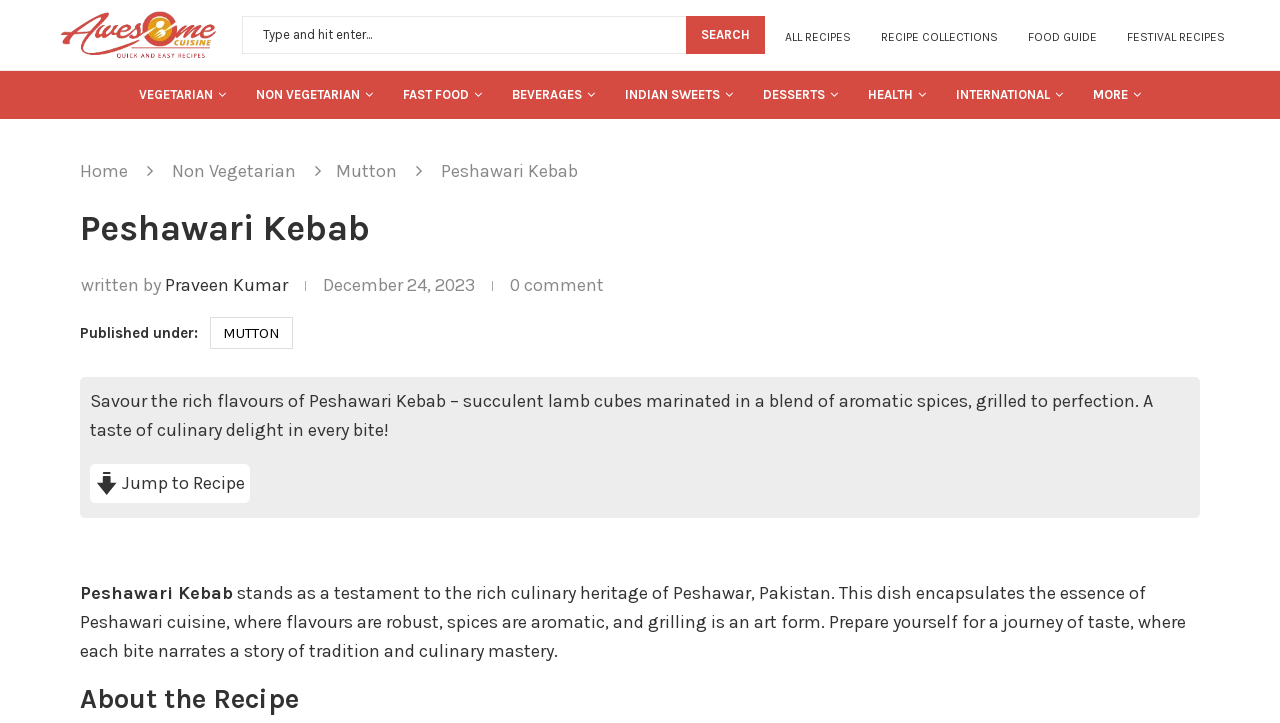Provide the bounding box coordinates of the area you need to click to execute the following instruction: "Book a truth and clarity session".

None